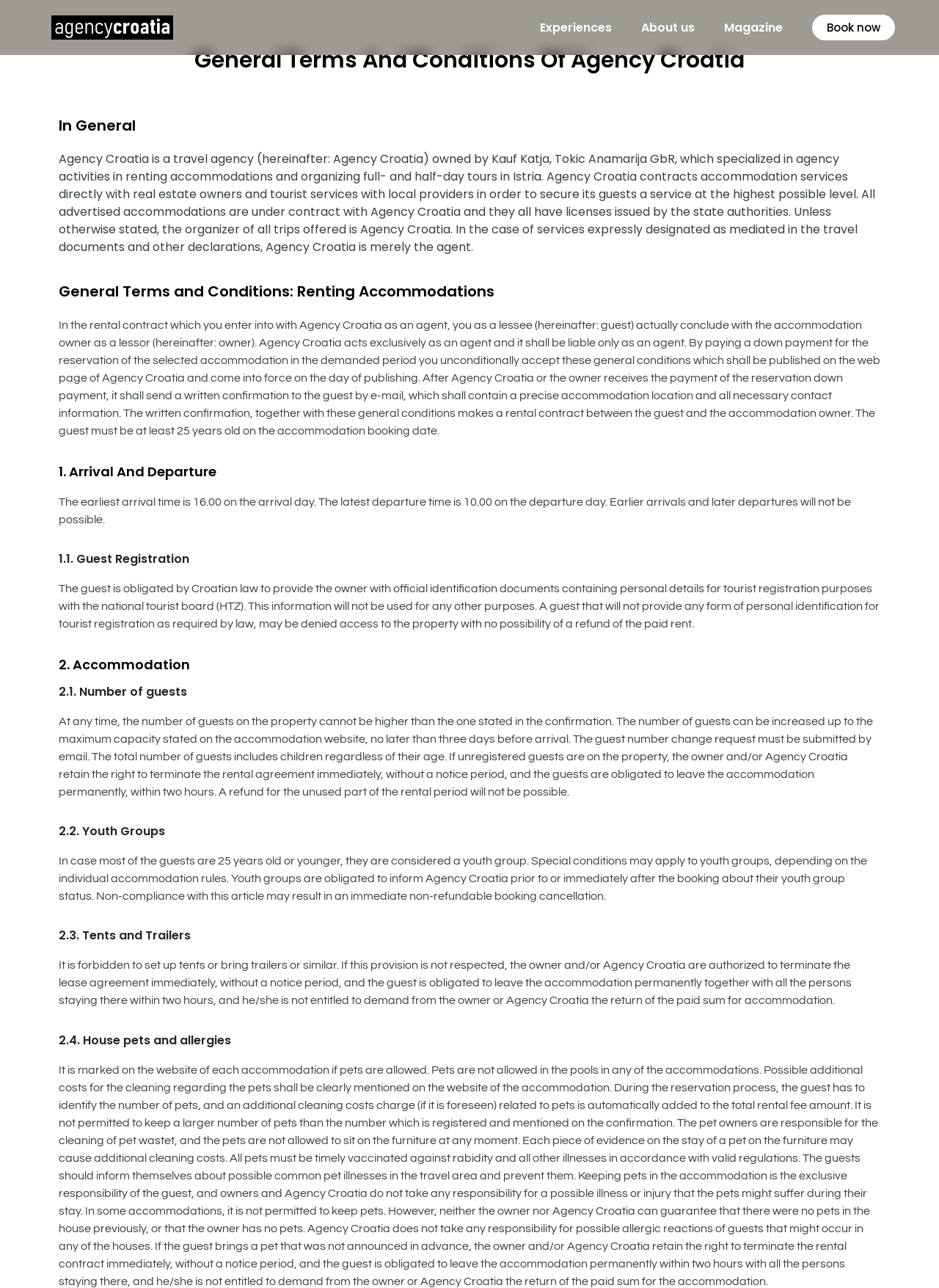Create a detailed description of the webpage's content and layout.

This webpage appears to be a terms and conditions page for Agency Croatia, a travel agency specializing in renting accommodations and organizing tours in Istria. 

At the top of the page, there are five links: '', 'Experiences', 'About us', 'Magazine', and 'Book now', which are positioned horizontally across the page. 

Below these links, there is a heading that reads 'General Terms And Conditions Of Agency Croatia'. 

The main content of the page is divided into sections, each with its own heading. The first section is 'In General', which provides an introduction to Agency Croatia and its services. 

The following sections are 'General Terms and Conditions: Renting Accommodations', '1. Arrival And Departure', '1.1. Guest Registration', '2. Accommodation', '2.1. Number of guests', '2.2. Youth Groups', '2.3. Tents and Trailers', and '2.4. House pets and allergies'. 

Each of these sections contains detailed information about the terms and conditions of renting accommodations through Agency Croatia, including the responsibilities of the guest and the owner, payment and cancellation policies, and rules regarding the number of guests, youth groups, tents and trailers, and house pets and allergies.